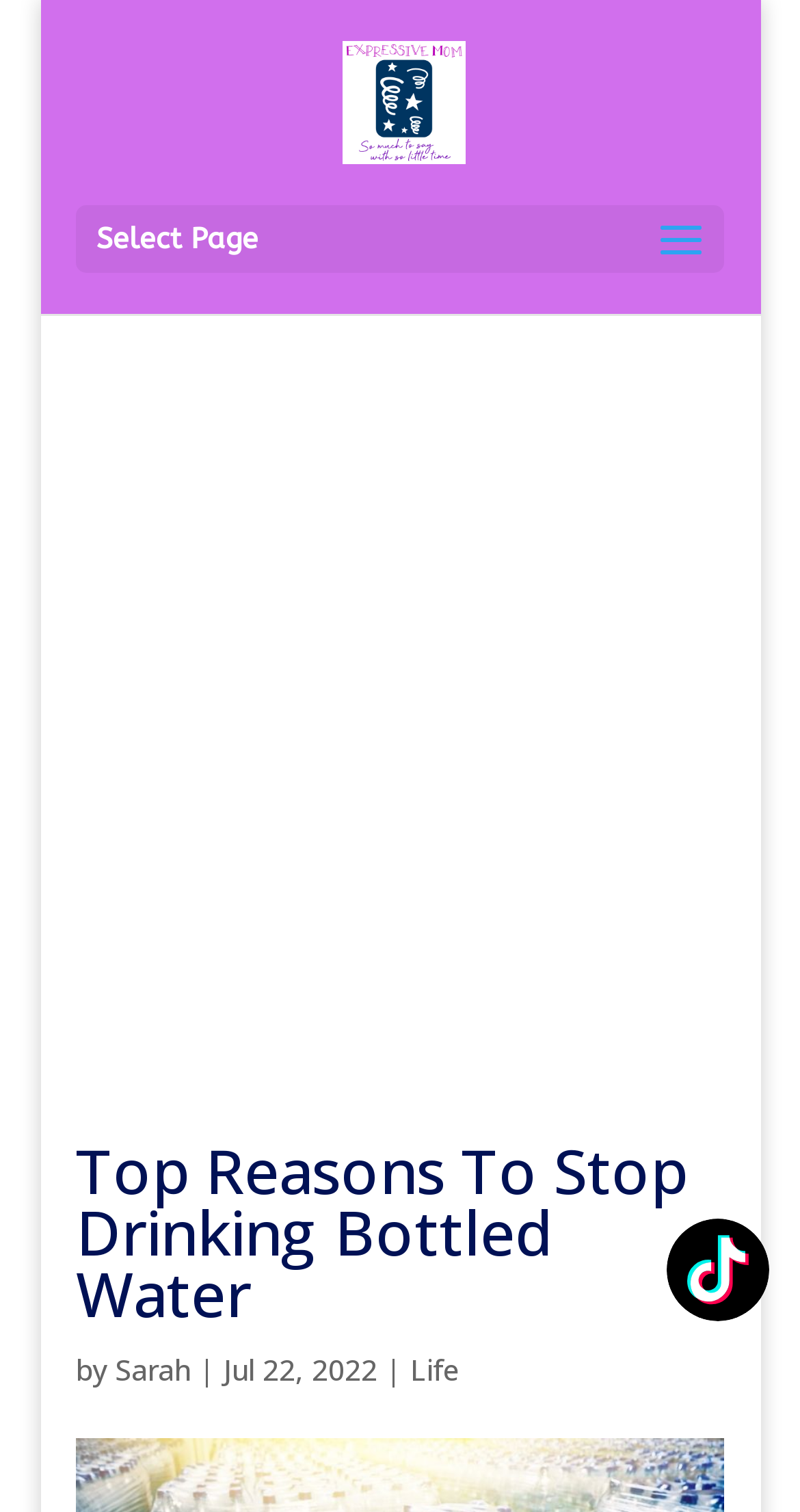What is the category of the article?
Using the details from the image, give an elaborate explanation to answer the question.

The category of the article can be found below the main heading 'Top Reasons To Stop Drinking Bottled Water'. It is written as 'Life'.